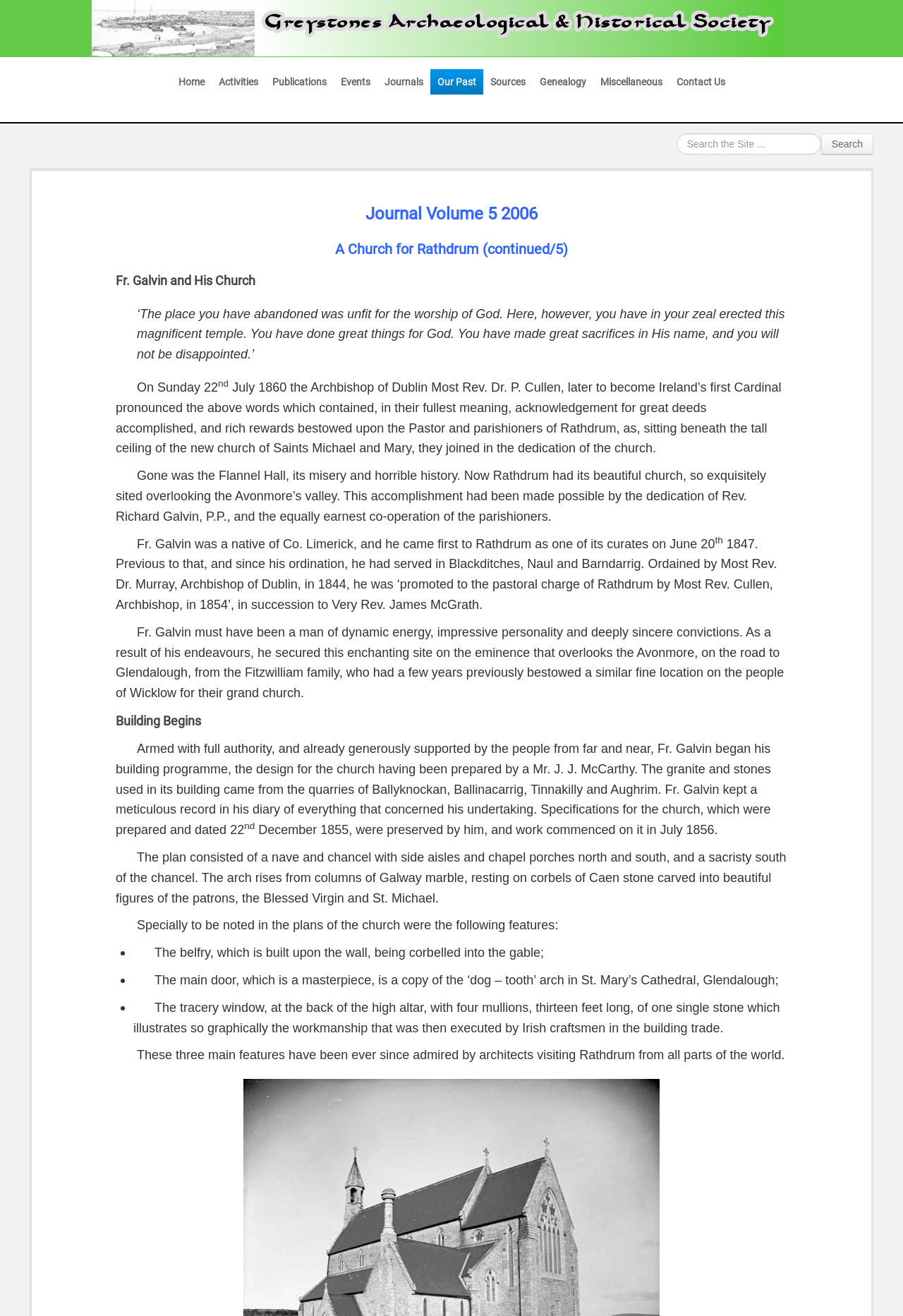What is the name of the church?
By examining the image, provide a one-word or phrase answer.

Church of Saints Michael and Mary